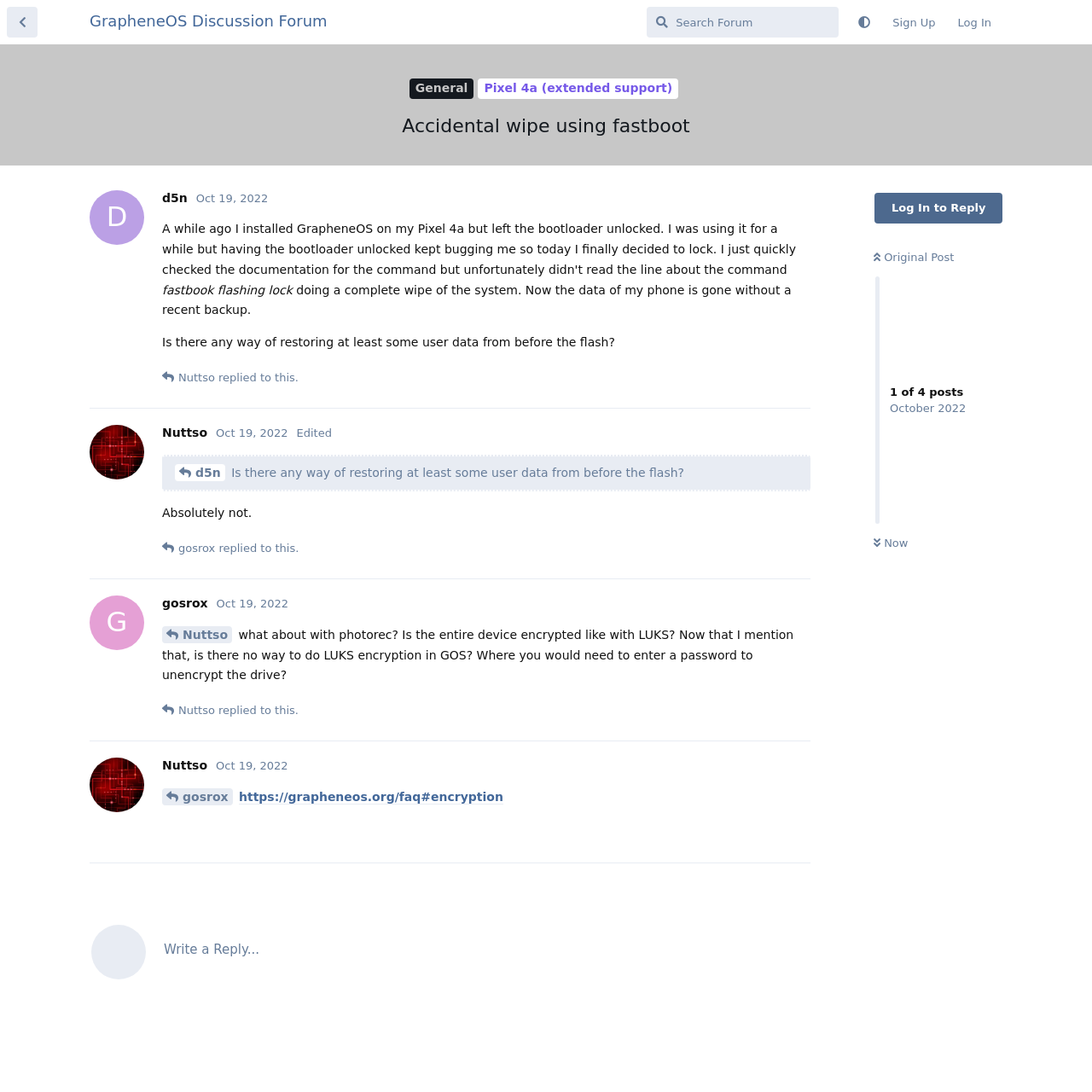Using the provided element description: "Oct 19, 2022", identify the bounding box coordinates. The coordinates should be four floats between 0 and 1 in the order [left, top, right, bottom].

[0.198, 0.391, 0.264, 0.402]